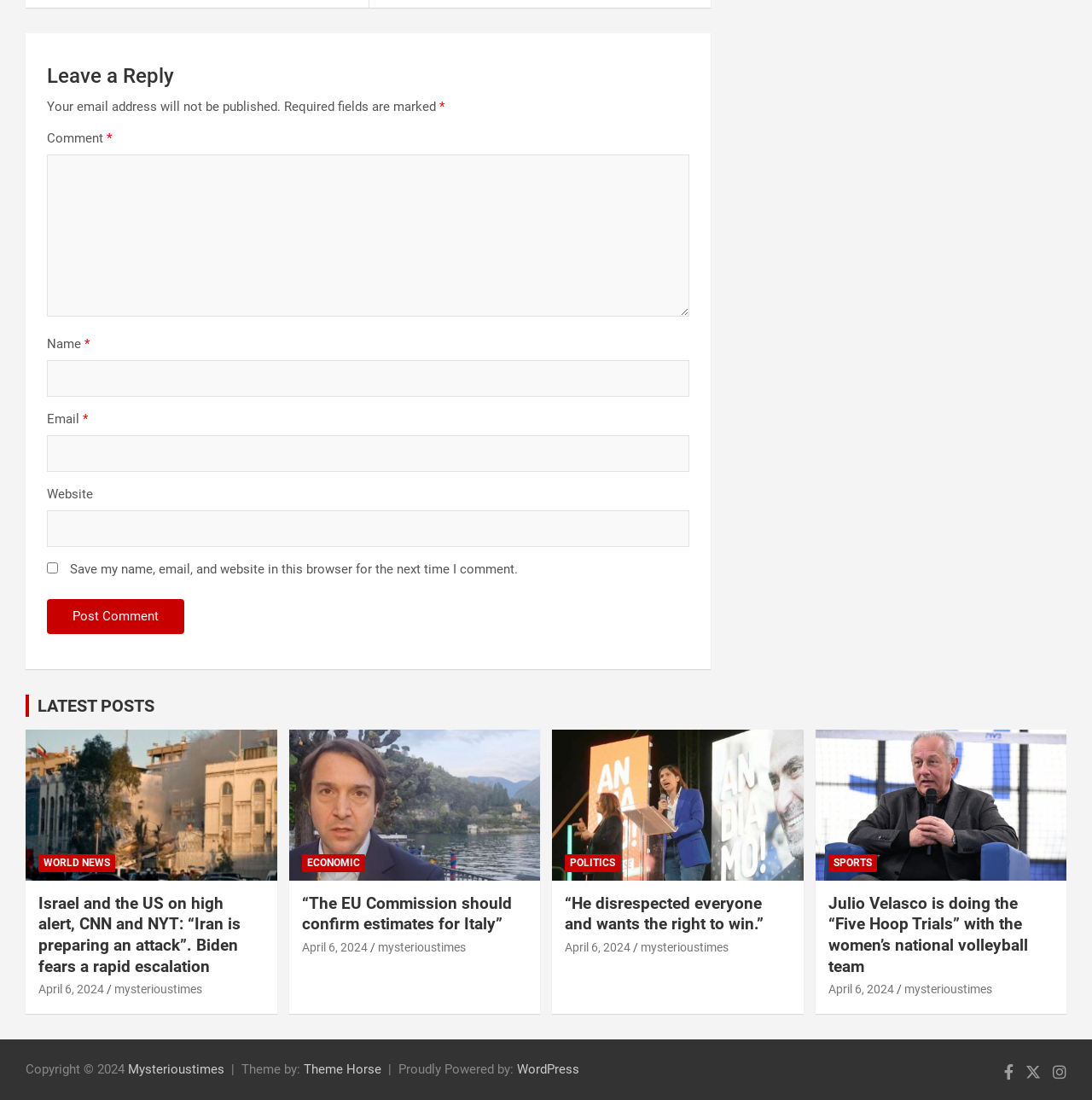Specify the bounding box coordinates of the area to click in order to execute this command: 'Visit the website'. The coordinates should consist of four float numbers ranging from 0 to 1, and should be formatted as [left, top, right, bottom].

[0.105, 0.893, 0.185, 0.906]